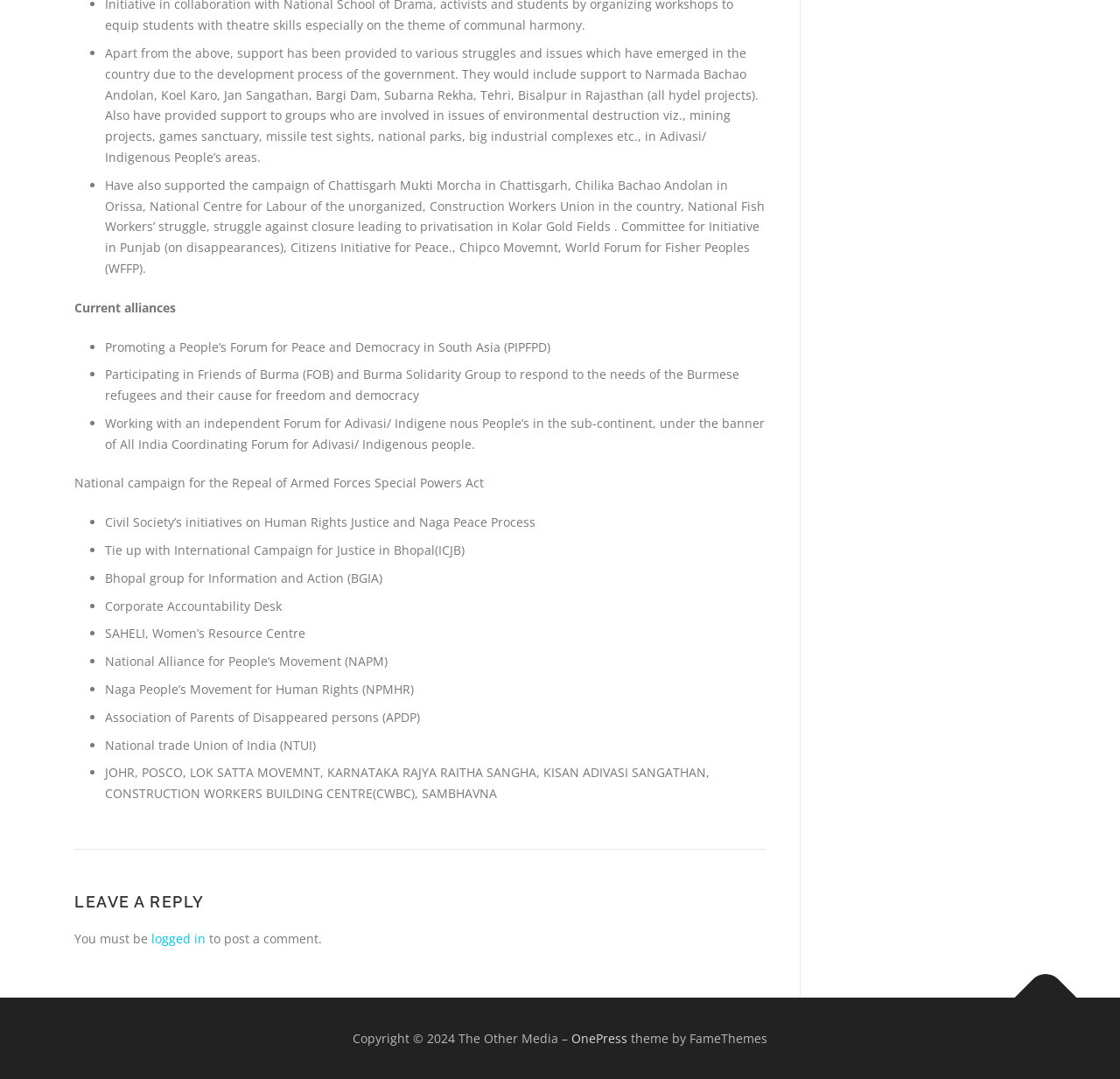Predict the bounding box for the UI component with the following description: "title="Back To Top"".

[0.906, 0.896, 0.961, 0.953]